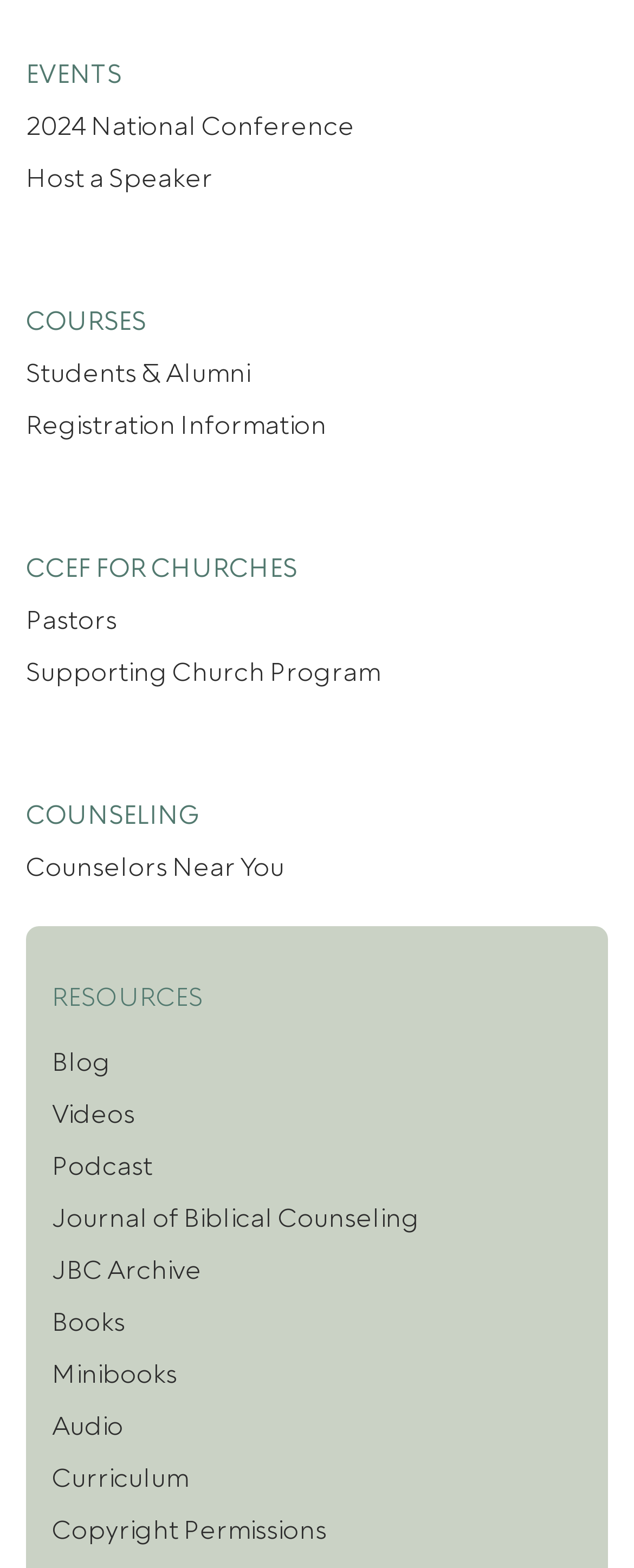Please identify the bounding box coordinates of the area that needs to be clicked to fulfill the following instruction: "Learn about CCEF FOR CHURCHES."

[0.041, 0.333, 0.469, 0.375]